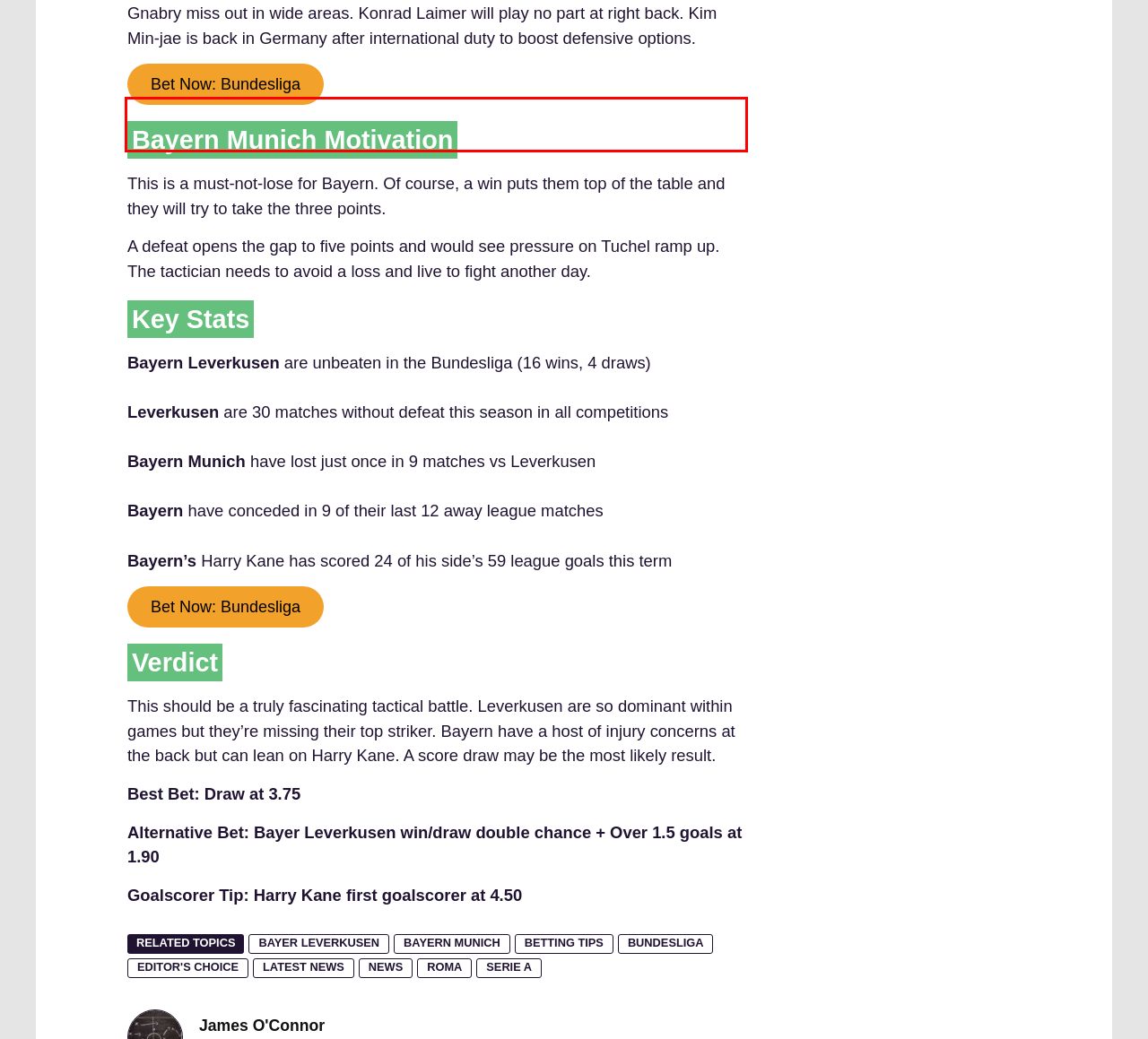You are looking at a screenshot of a webpage with a red rectangle bounding box. Use OCR to identify and extract the text content found inside this red bounding box.

This is a must-not-lose for Bayern. Of course, a win puts them top of the table and they will try to take the three points.